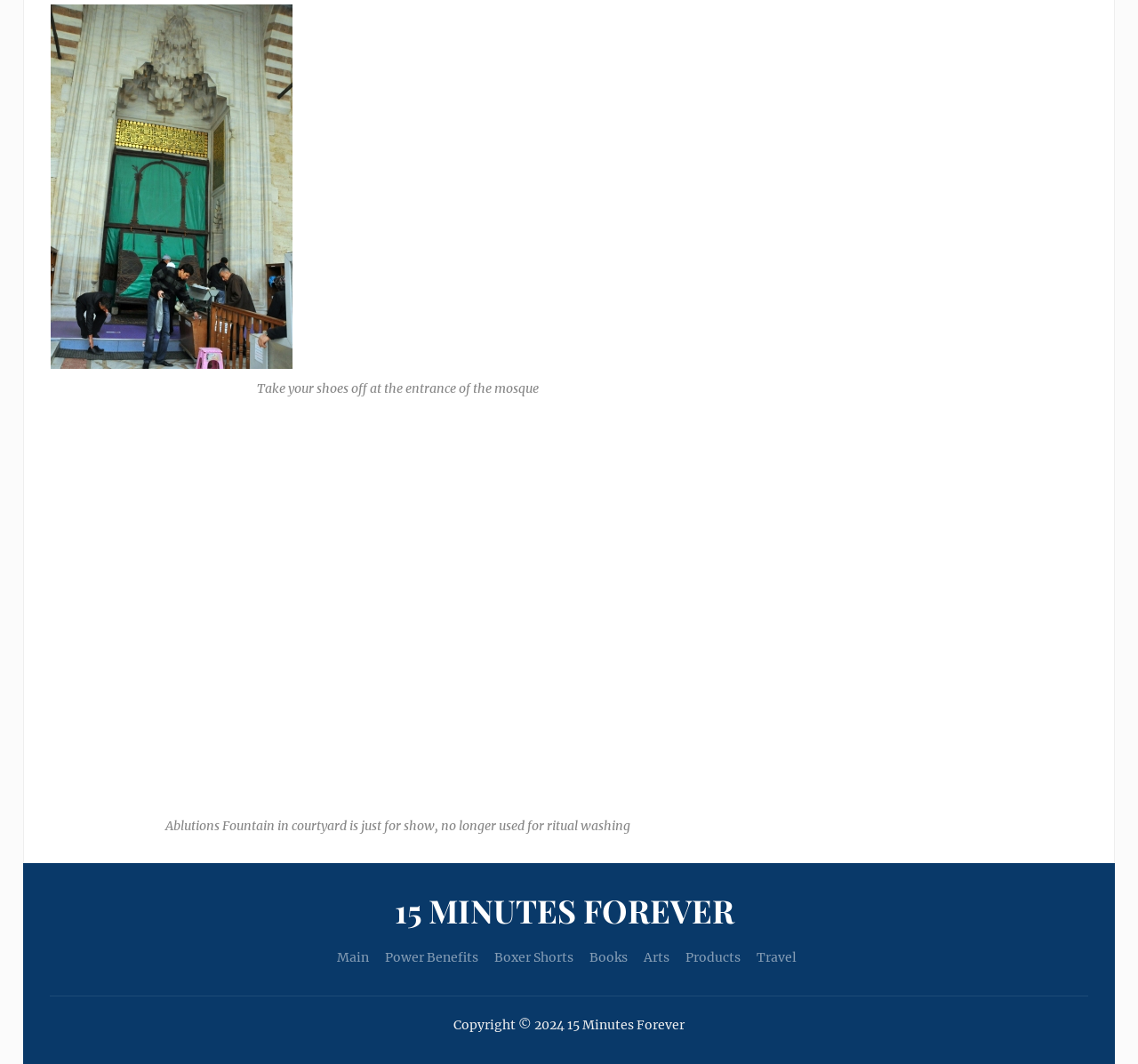Please specify the bounding box coordinates of the element that should be clicked to execute the given instruction: 'browse 'Arts''. Ensure the coordinates are four float numbers between 0 and 1, expressed as [left, top, right, bottom].

[0.566, 0.892, 0.588, 0.907]